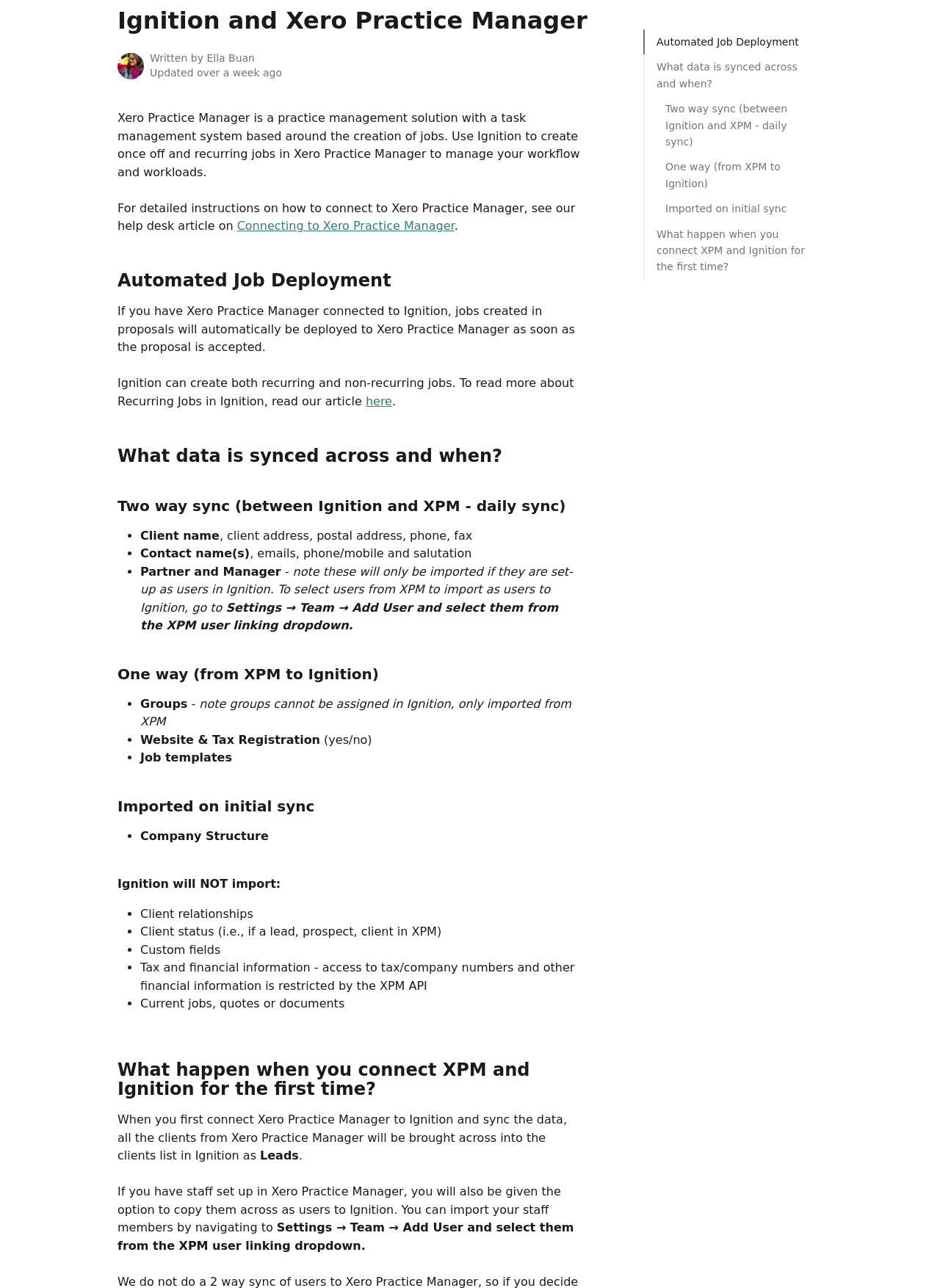Determine the bounding box of the UI element mentioned here: "Imported on initial sync". The coordinates must be in the format [left, top, right, bottom] with values ranging from 0 to 1.

[0.708, 0.156, 0.853, 0.168]